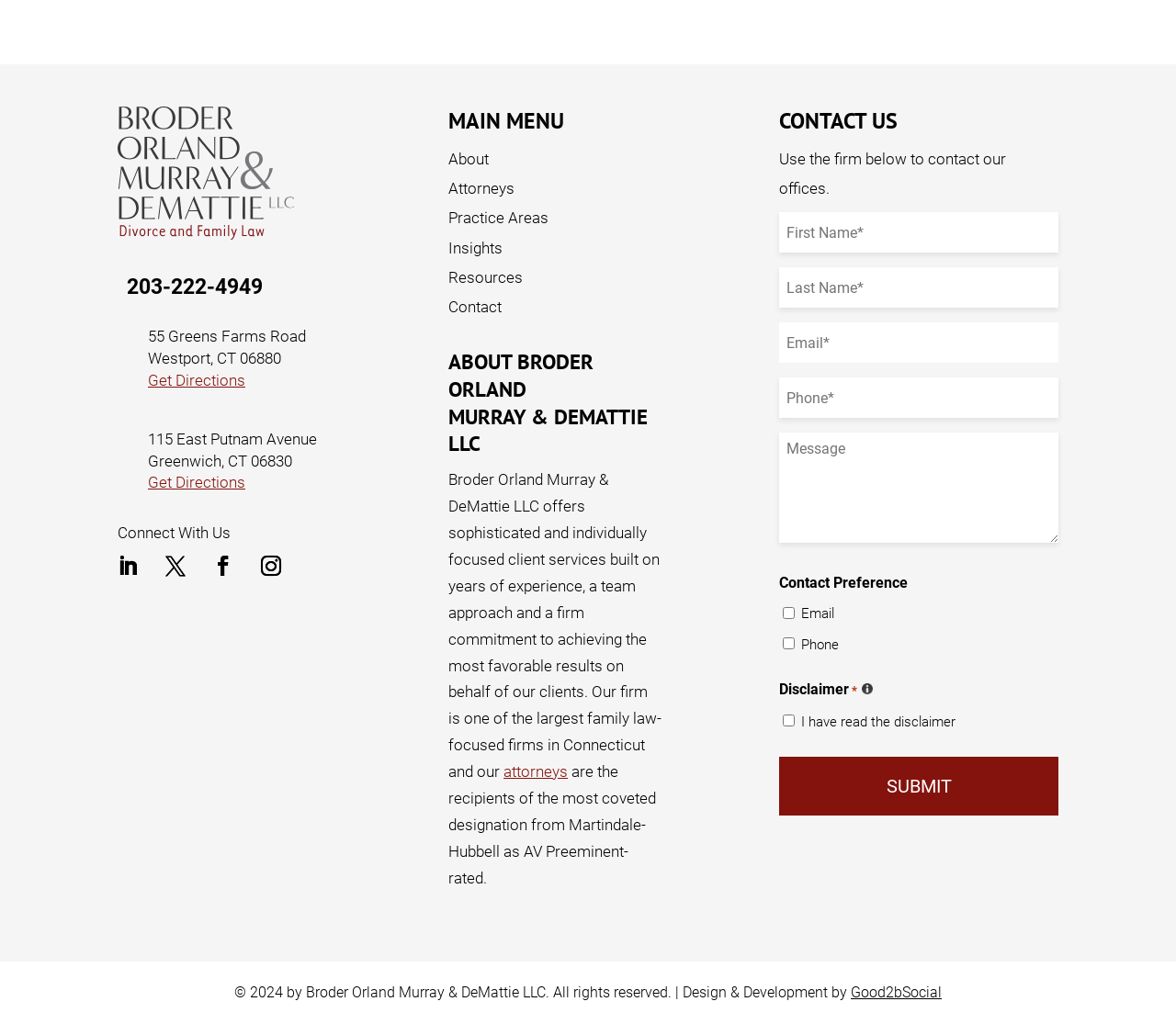Provide your answer to the question using just one word or phrase: How many social media links are there?

4